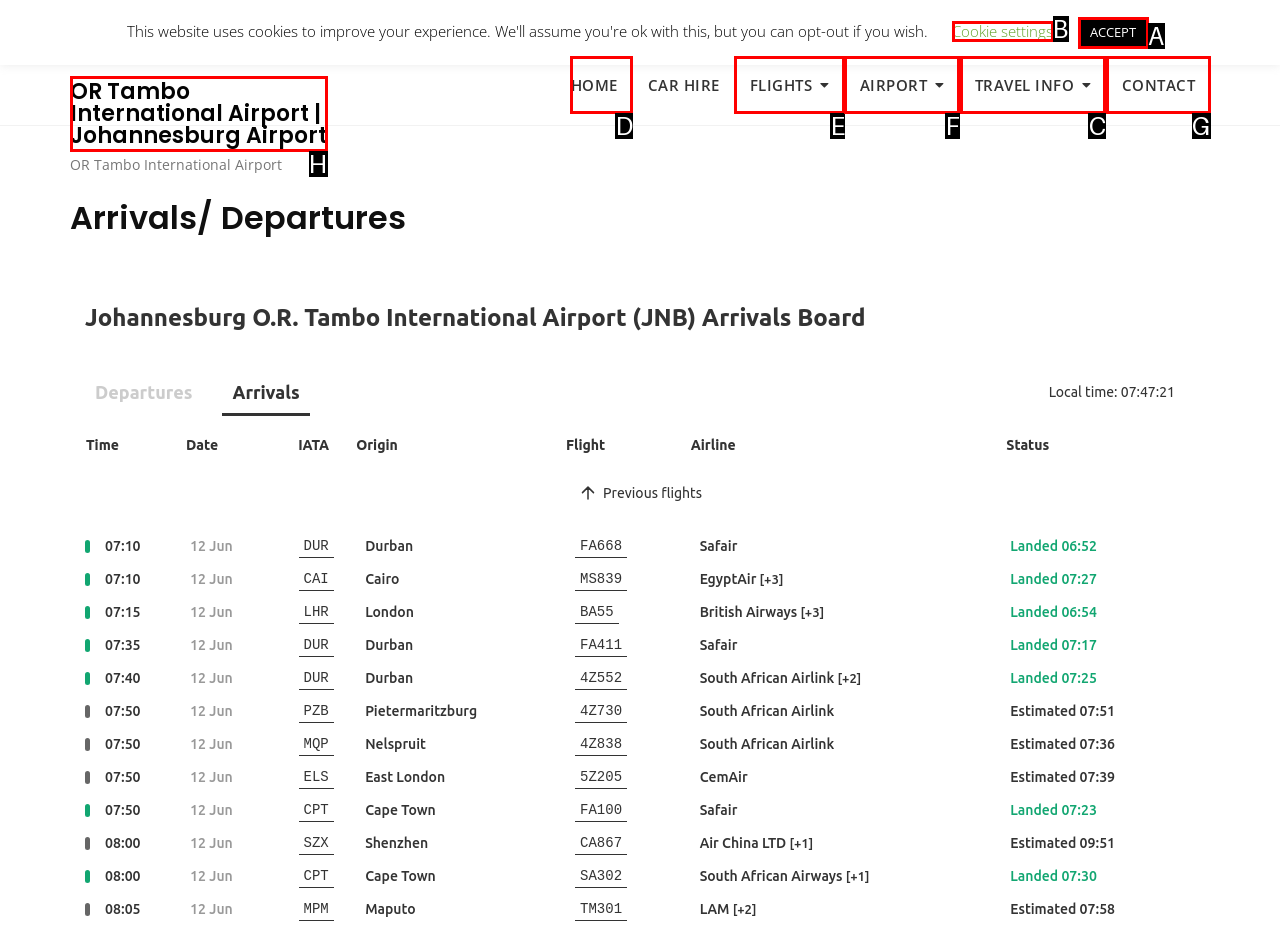Choose the letter of the UI element necessary for this task: check travel info
Answer with the correct letter.

C